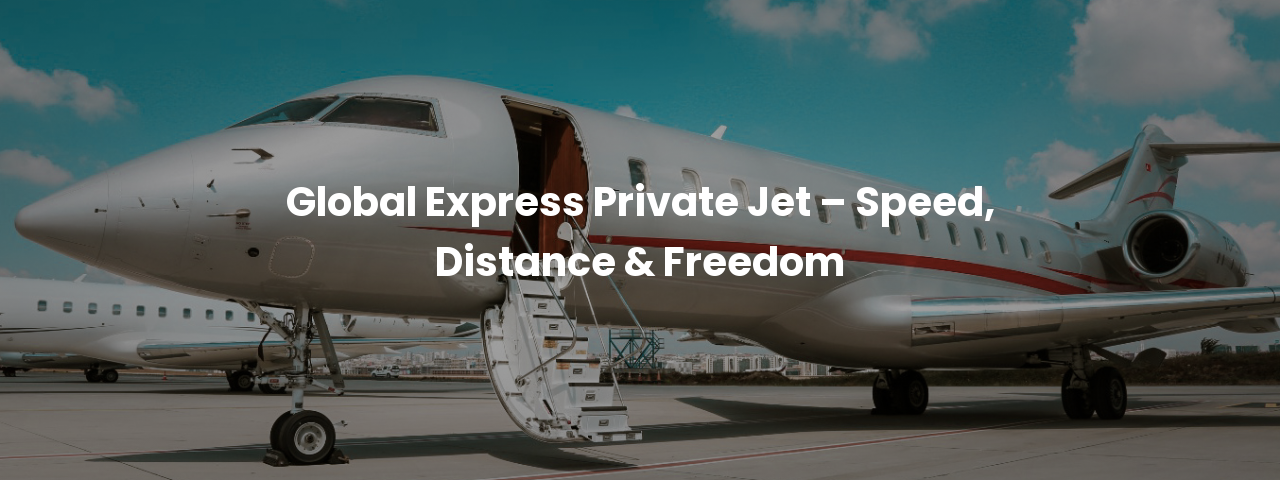With reference to the screenshot, provide a detailed response to the question below:
What is the color of the sky in the background?

The clear blue sky adds to the serene yet powerful depiction of flight freedom, encapsulating the essence of luxury travel.